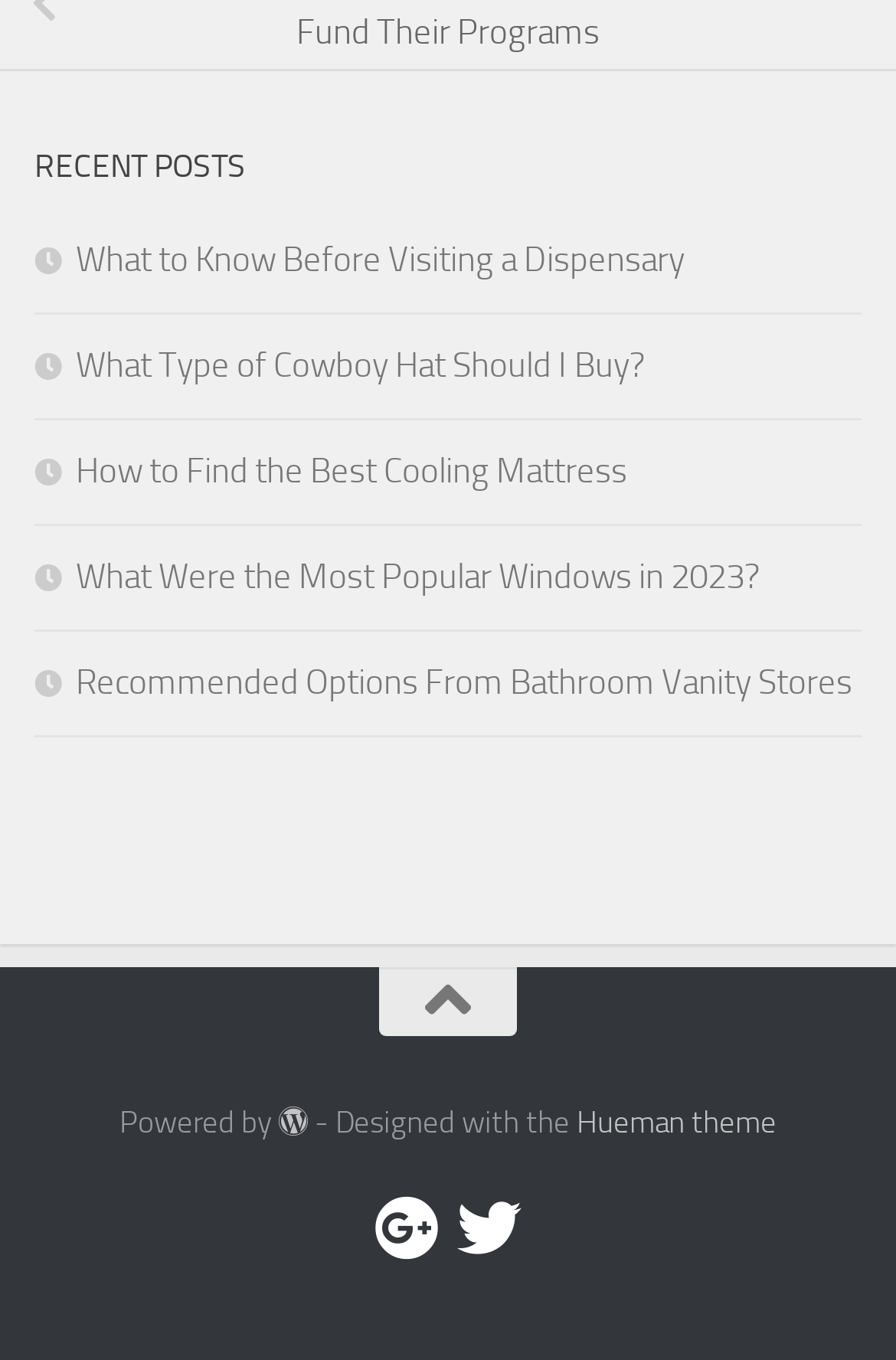What is the category of the first post? Using the information from the screenshot, answer with a single word or phrase.

Recent posts